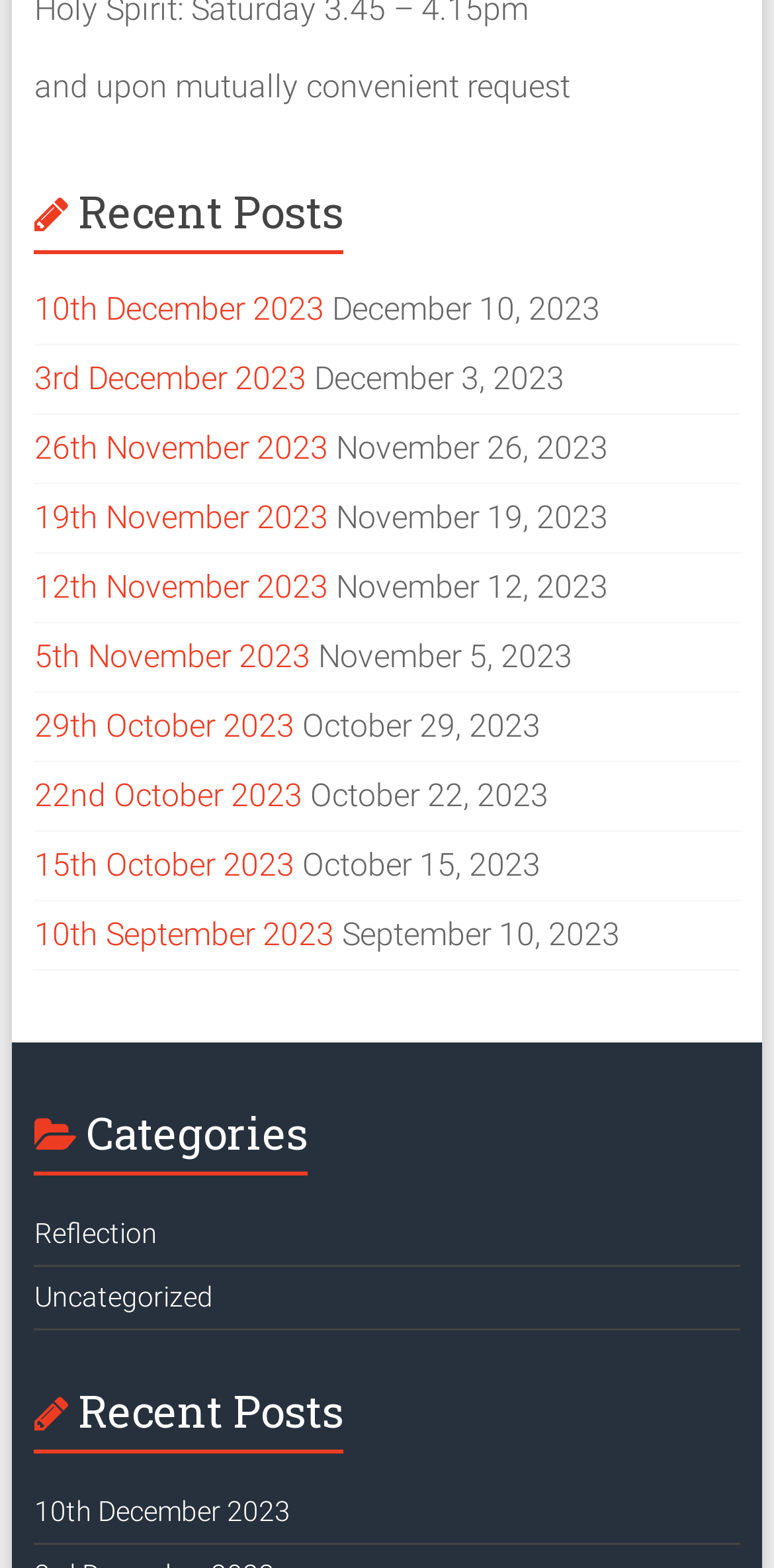Please identify the bounding box coordinates of the area that needs to be clicked to fulfill the following instruction: "browse categories."

[0.044, 0.703, 0.956, 0.767]